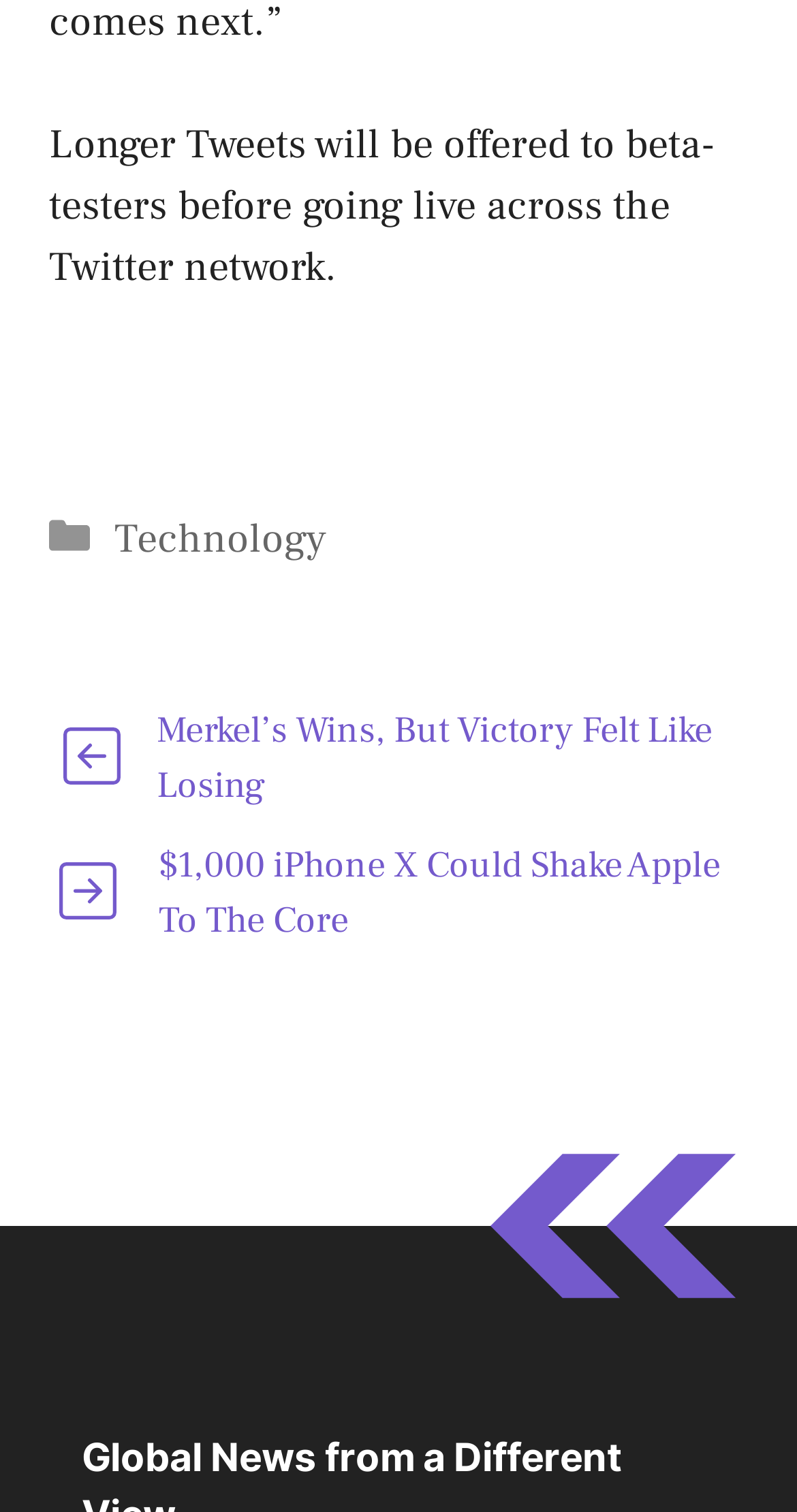Is there a footer section on the webpage?
Using the image, give a concise answer in the form of a single word or short phrase.

Yes